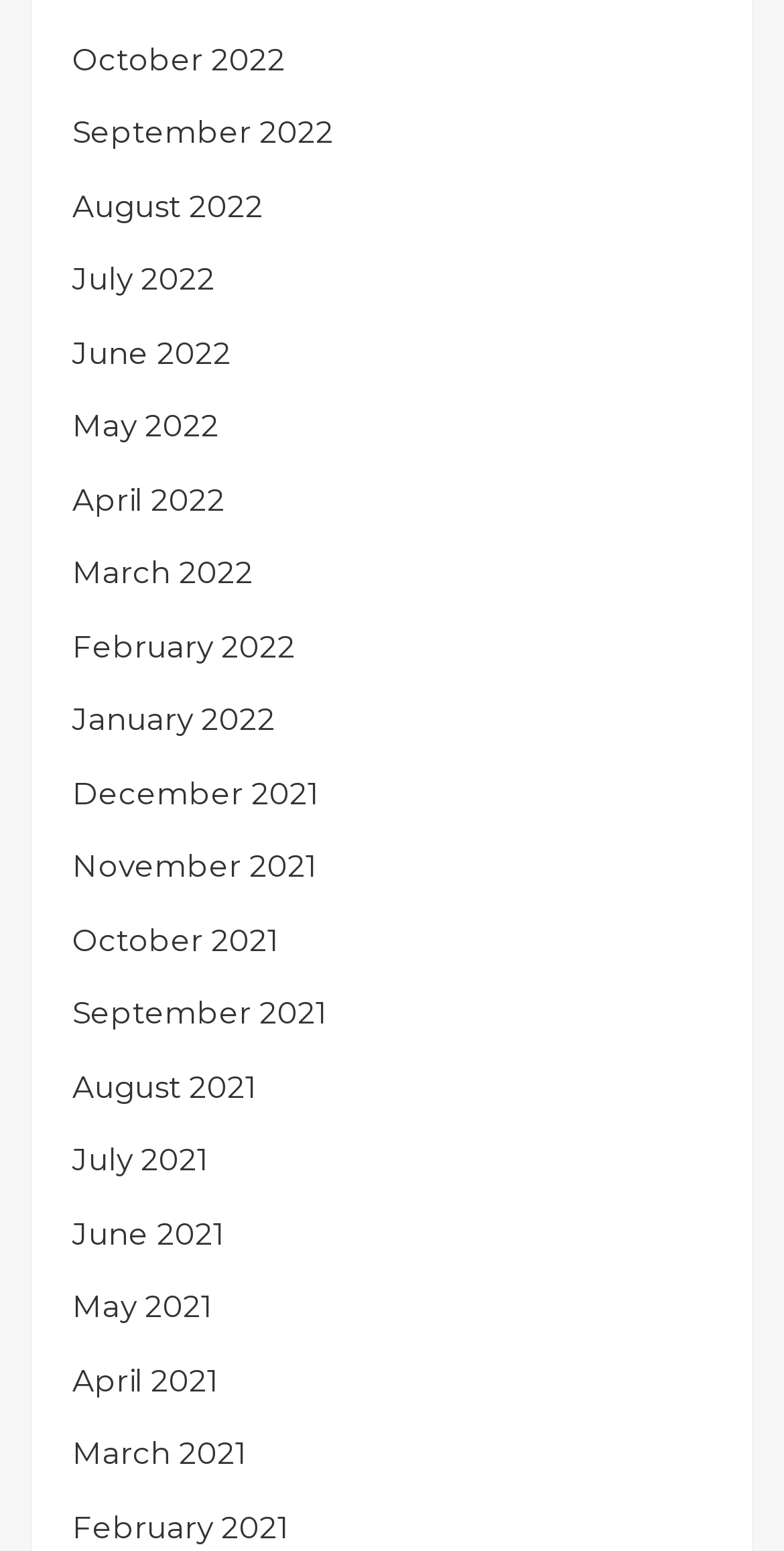What is the vertical position of the link 'June 2021'?
Please give a well-detailed answer to the question.

By examining the bounding box coordinates of the link 'June 2021', I can see that its y1 and y2 values are 0.783 and 0.807, respectively. Since these values are closer to the top of the screen (y1 = 0), I can infer that the link 'June 2021' is positioned above the middle of the screen.